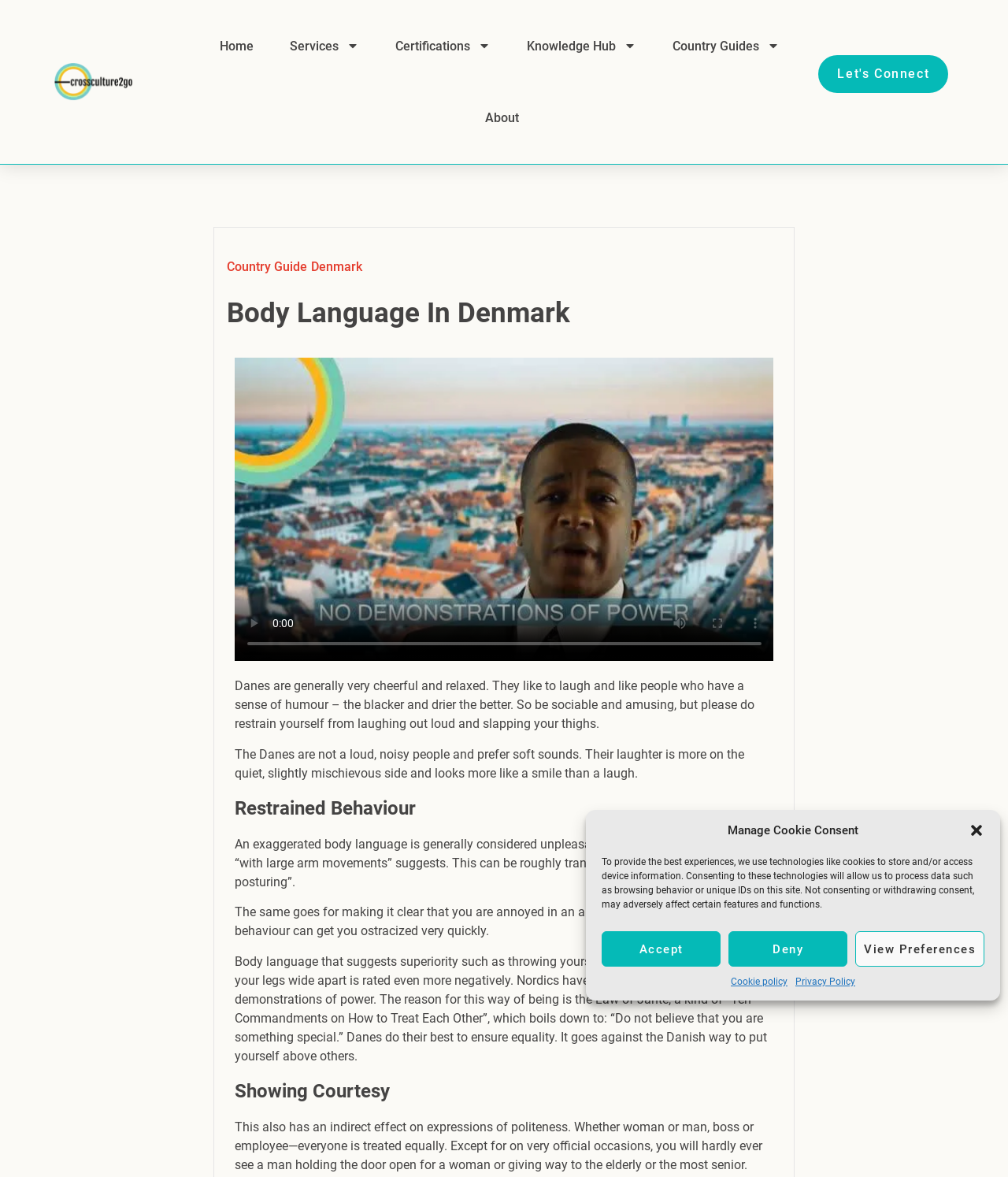Locate the coordinates of the bounding box for the clickable region that fulfills this instruction: "Click the 'play' button".

[0.233, 0.514, 0.27, 0.546]